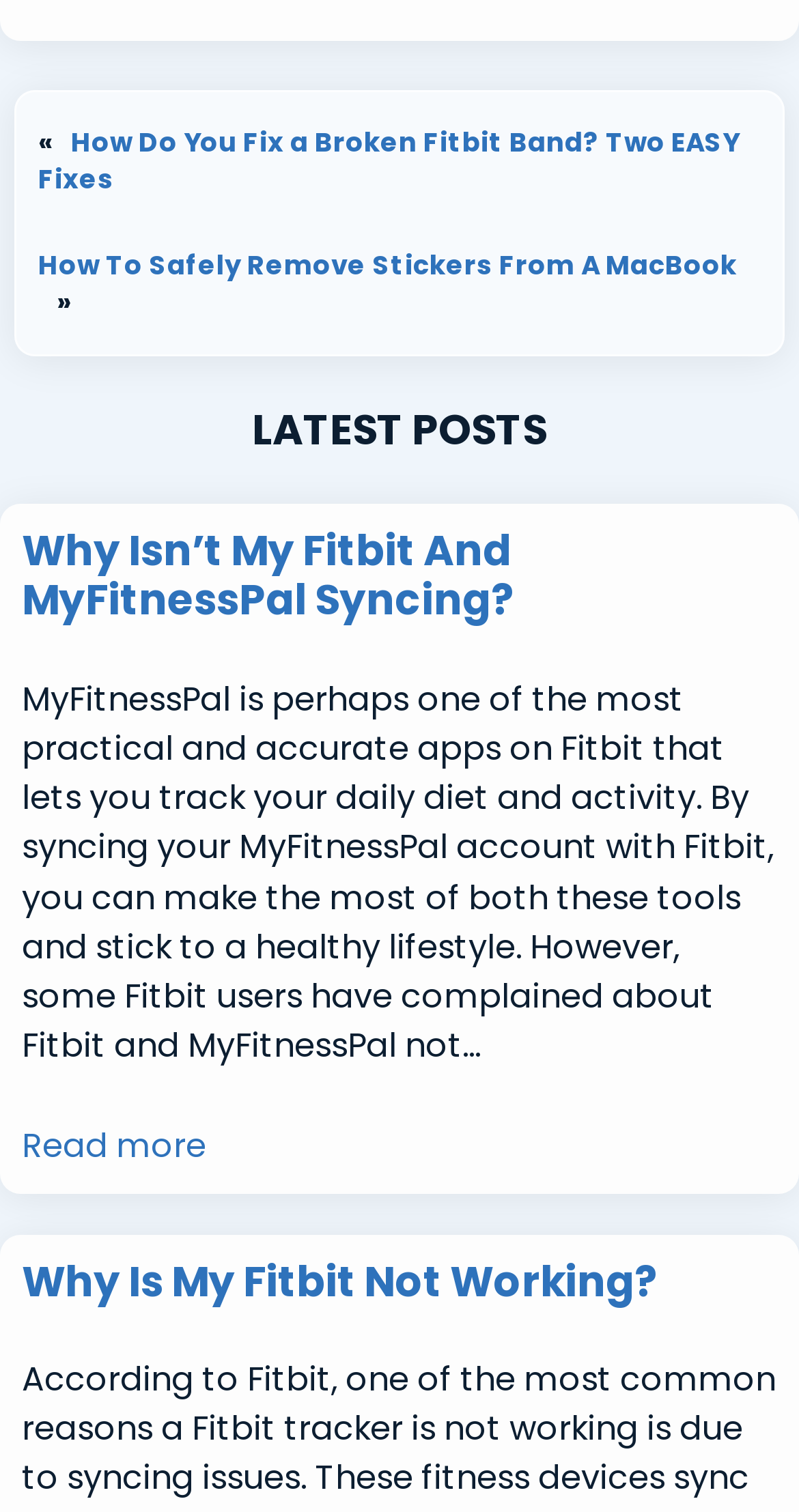Please specify the bounding box coordinates in the format (top-left x, top-left y, bottom-right x, bottom-right y), with values ranging from 0 to 1. Identify the bounding box for the UI component described as follows: Read more

[0.027, 0.742, 0.258, 0.775]